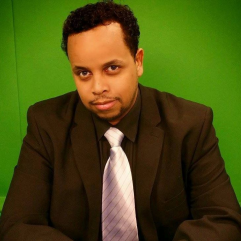What is the significance of the narrative?
Provide a detailed answer to the question using information from the image.

The narrative is significant because it highlights the impactful quotes discussing the end of free press in Eritrea, which is a crucial aspect of the country's political landscape and the individual's experiences under President Isaias Afewerki's rule.